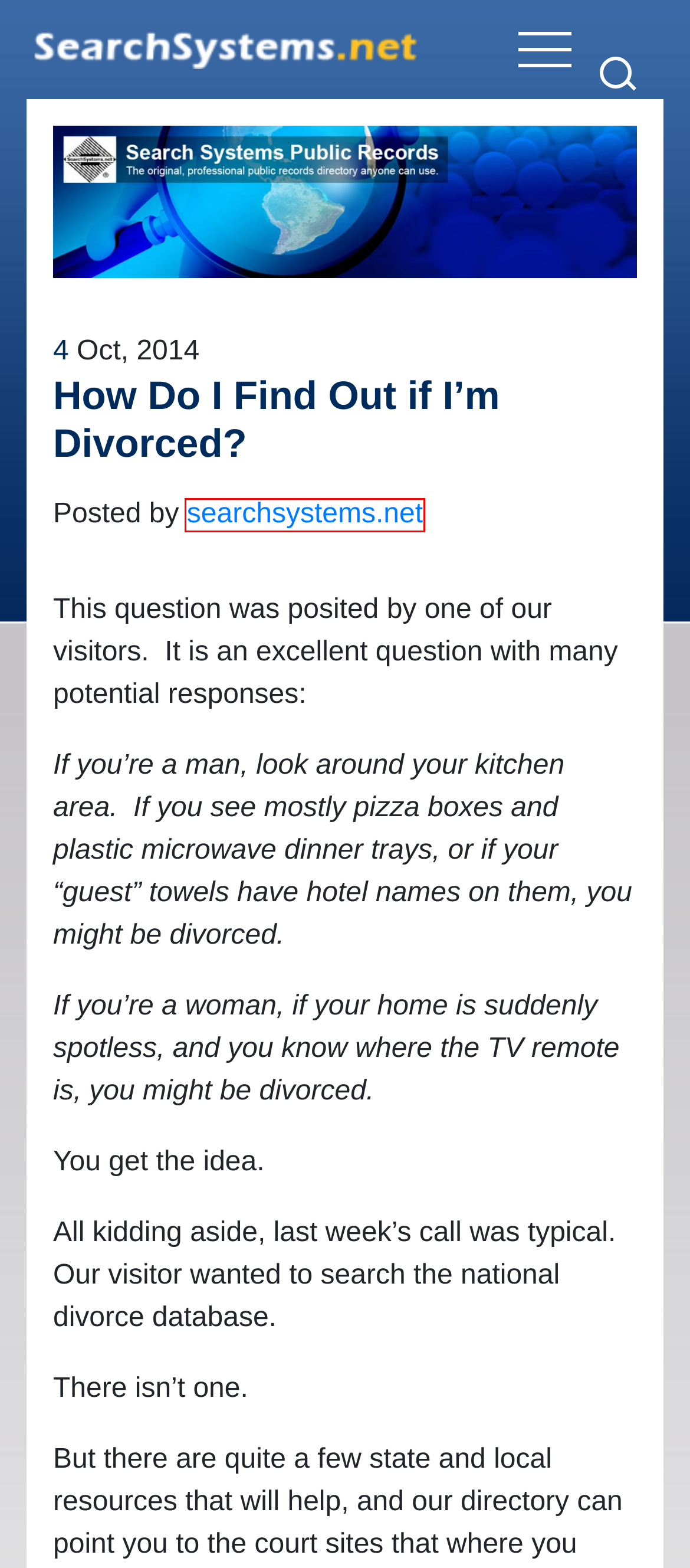Look at the screenshot of the webpage and find the element within the red bounding box. Choose the webpage description that best fits the new webpage that will appear after clicking the element. Here are the candidates:
A. Divorce Records blog | publicrecords.searchsystems.net
B. searchsystems.net blog | publicrecords.searchsystems.net
C. Remove My Record
D. Division of Public Health
E. Divorce Records at SearchSystems.net
F. Privacy Policy
G. SearchSystems.net Disclaimer
H. Public Records | Search the Original Resource Worldwide

B